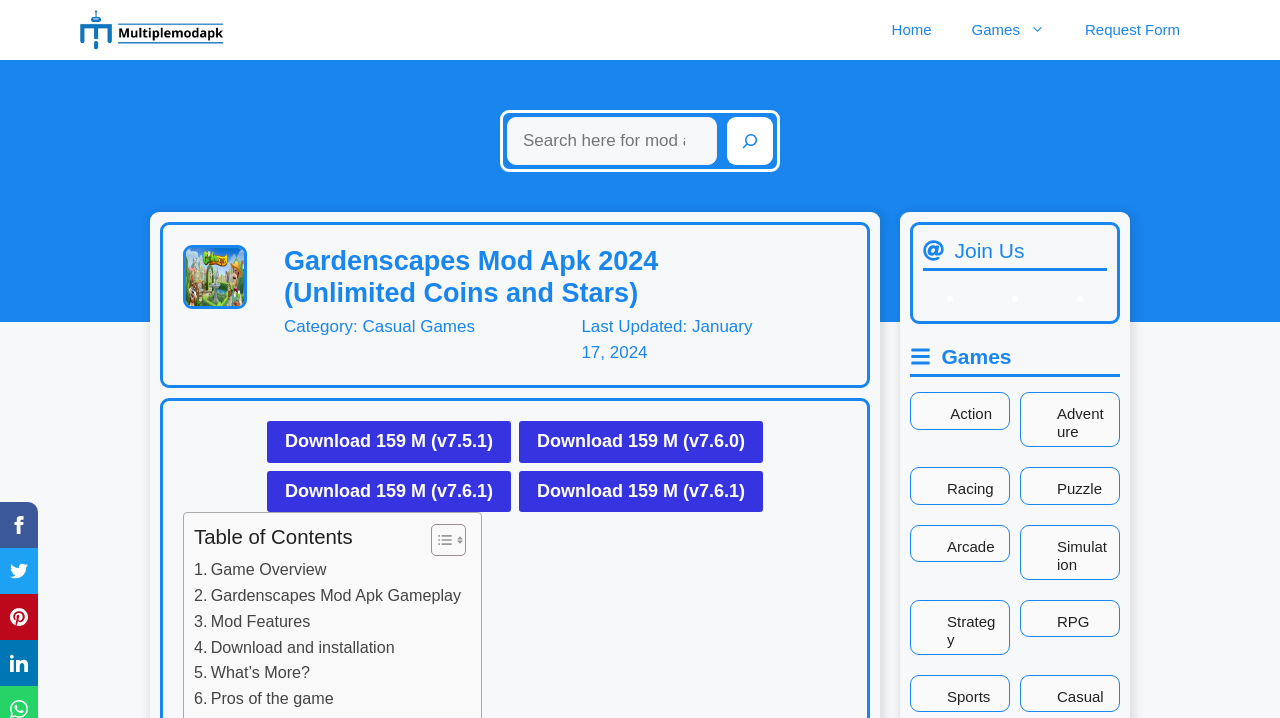Identify the bounding box coordinates necessary to click and complete the given instruction: "Join Us on social media".

[0.721, 0.398, 0.764, 0.433]